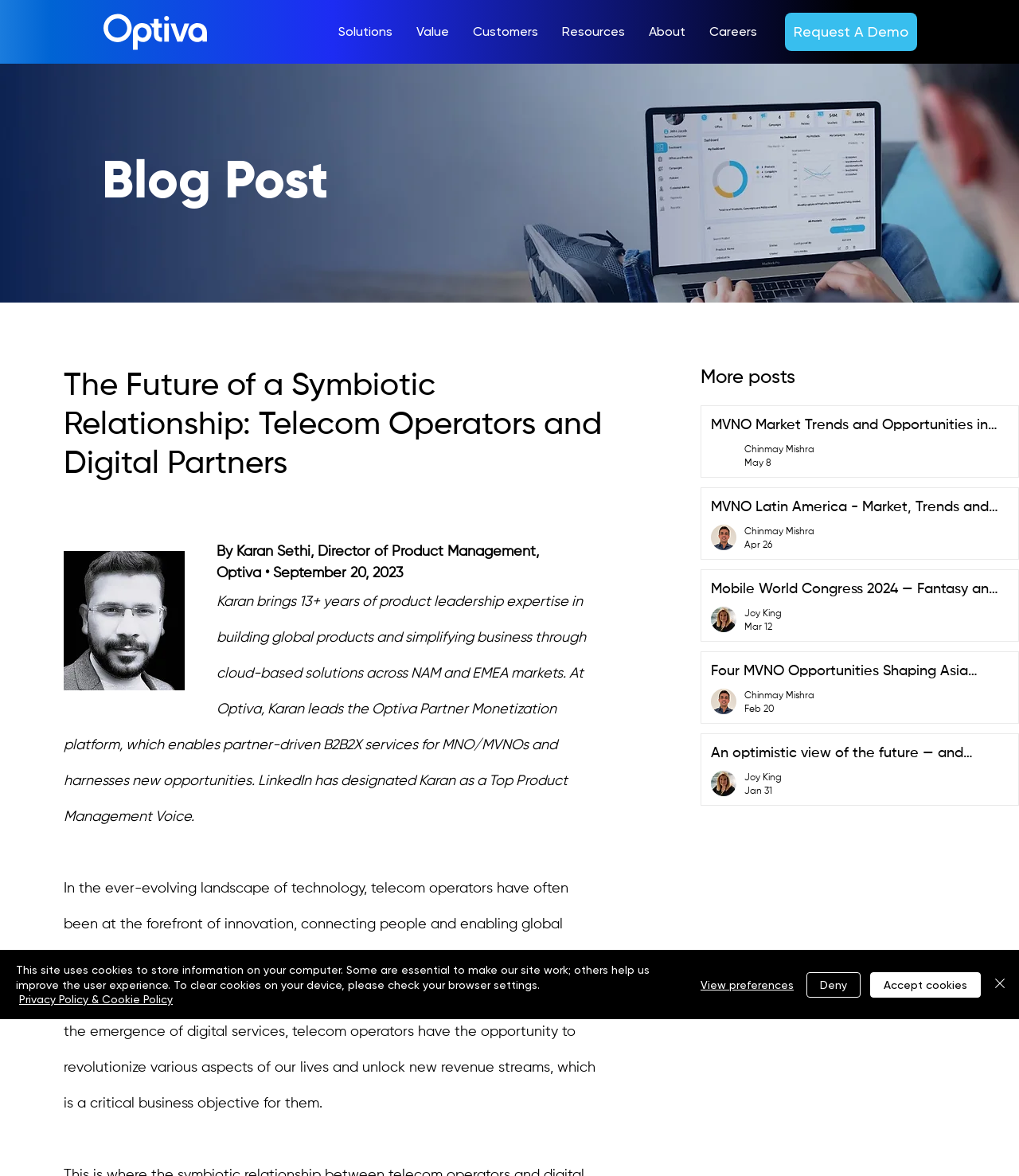Determine the bounding box for the described HTML element: "Solutions". Ensure the coordinates are four float numbers between 0 and 1 in the format [left, top, right, bottom].

[0.32, 0.0, 0.397, 0.054]